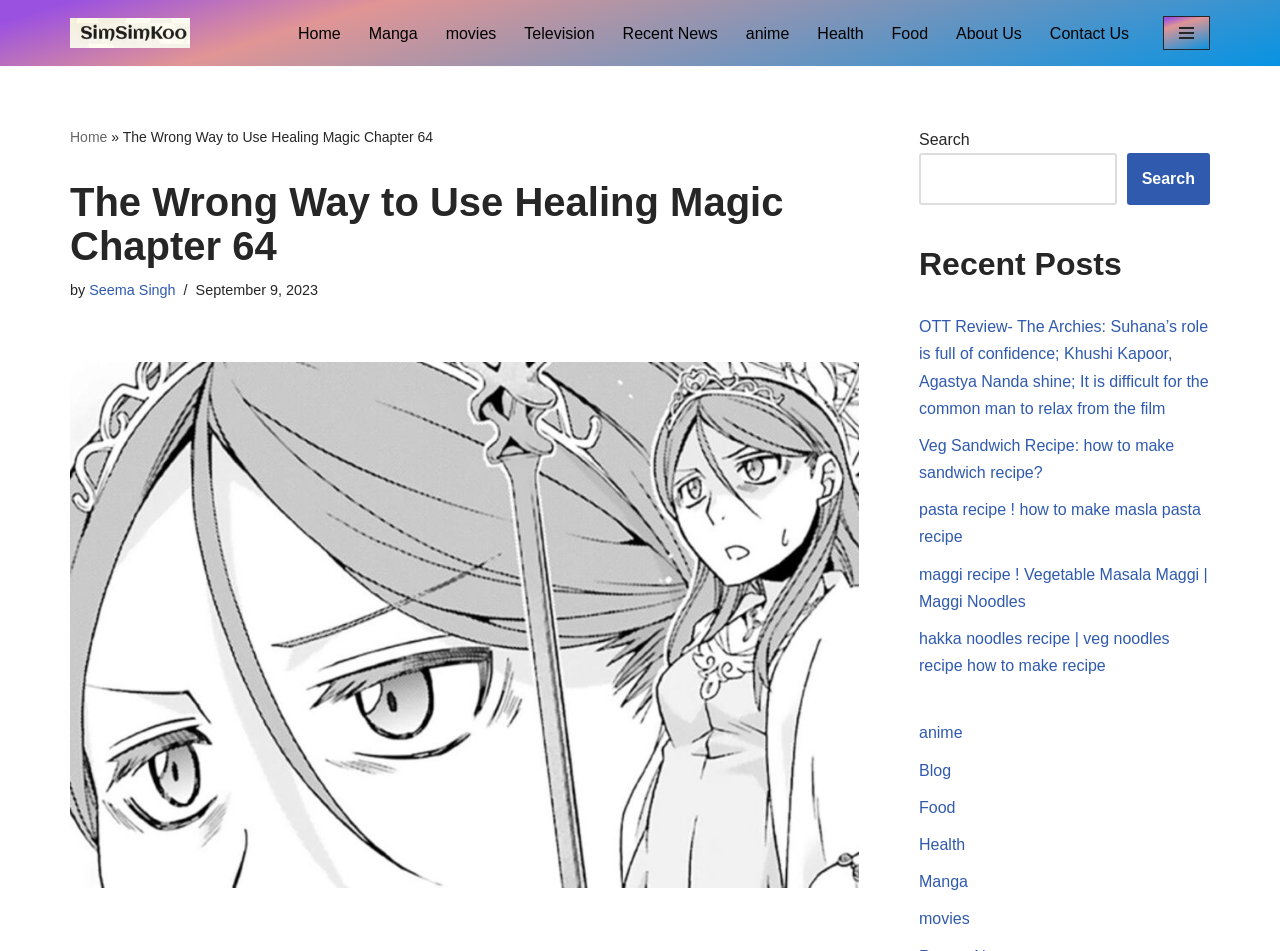Carefully observe the image and respond to the question with a detailed answer:
Who is the author of the chapter?

I found the answer by looking at the link element with the text 'Seema Singh' which is located below the chapter title and has a 'by' label next to it.